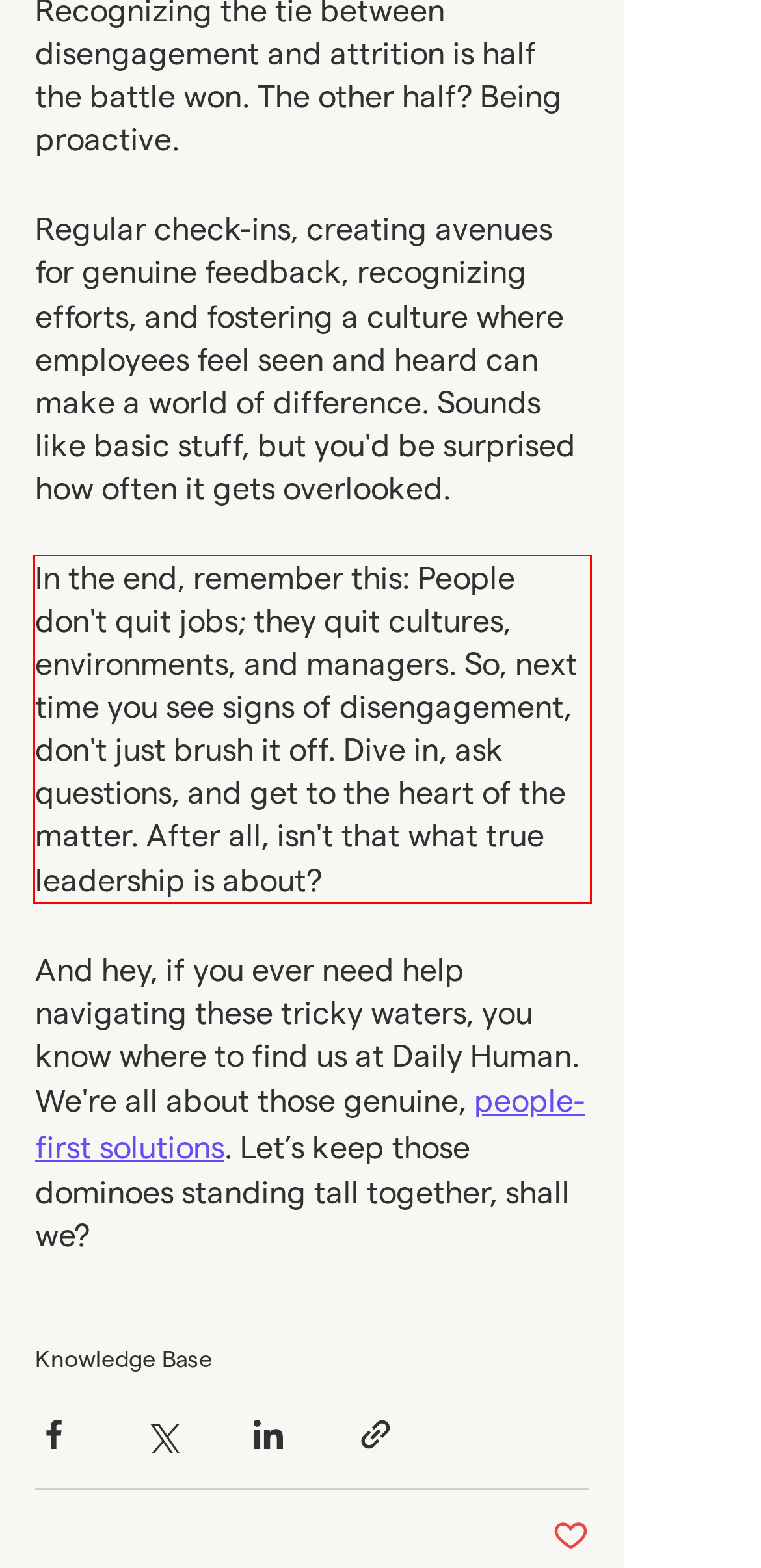Analyze the screenshot of a webpage where a red rectangle is bounding a UI element. Extract and generate the text content within this red bounding box.

In the end, remember this: People don't quit jobs; they quit cultures, environments, and managers. So, next time you see signs of disengagement, don't just brush it off. Dive in, ask questions, and get to the heart of the matter. After all, isn't that what true leadership is about?